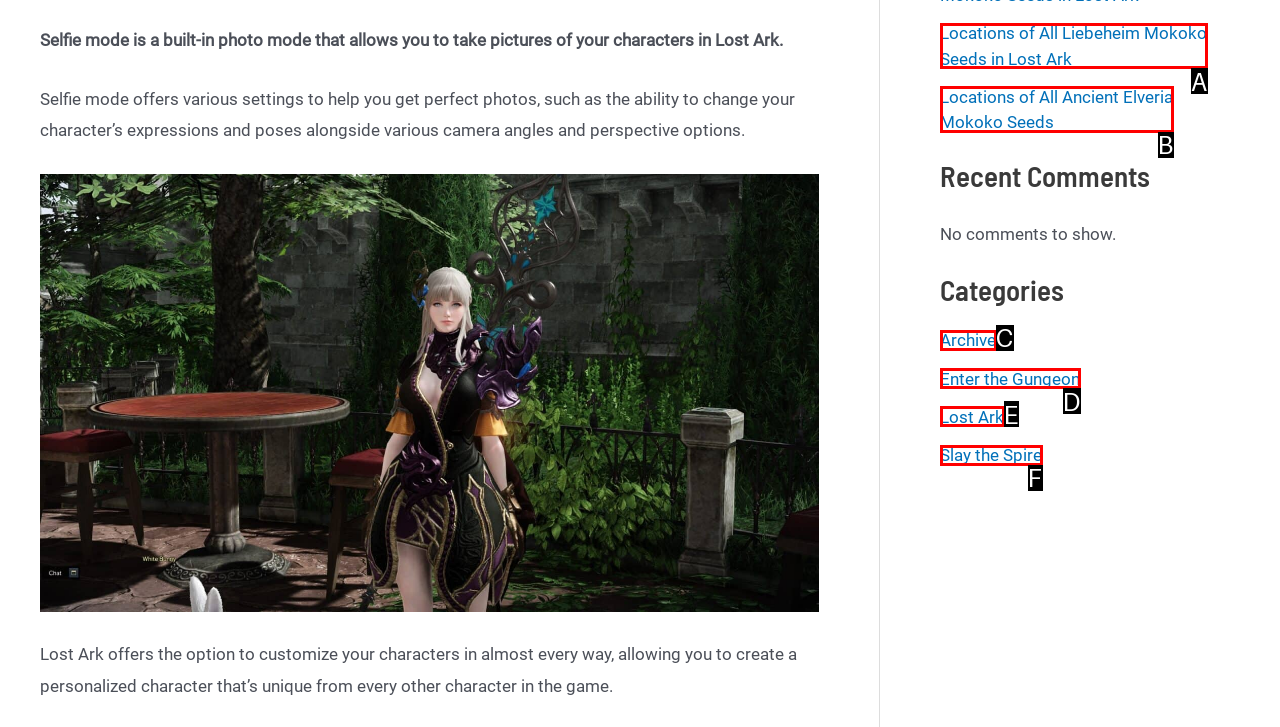From the choices given, find the HTML element that matches this description: Slay the Spire. Answer with the letter of the selected option directly.

F